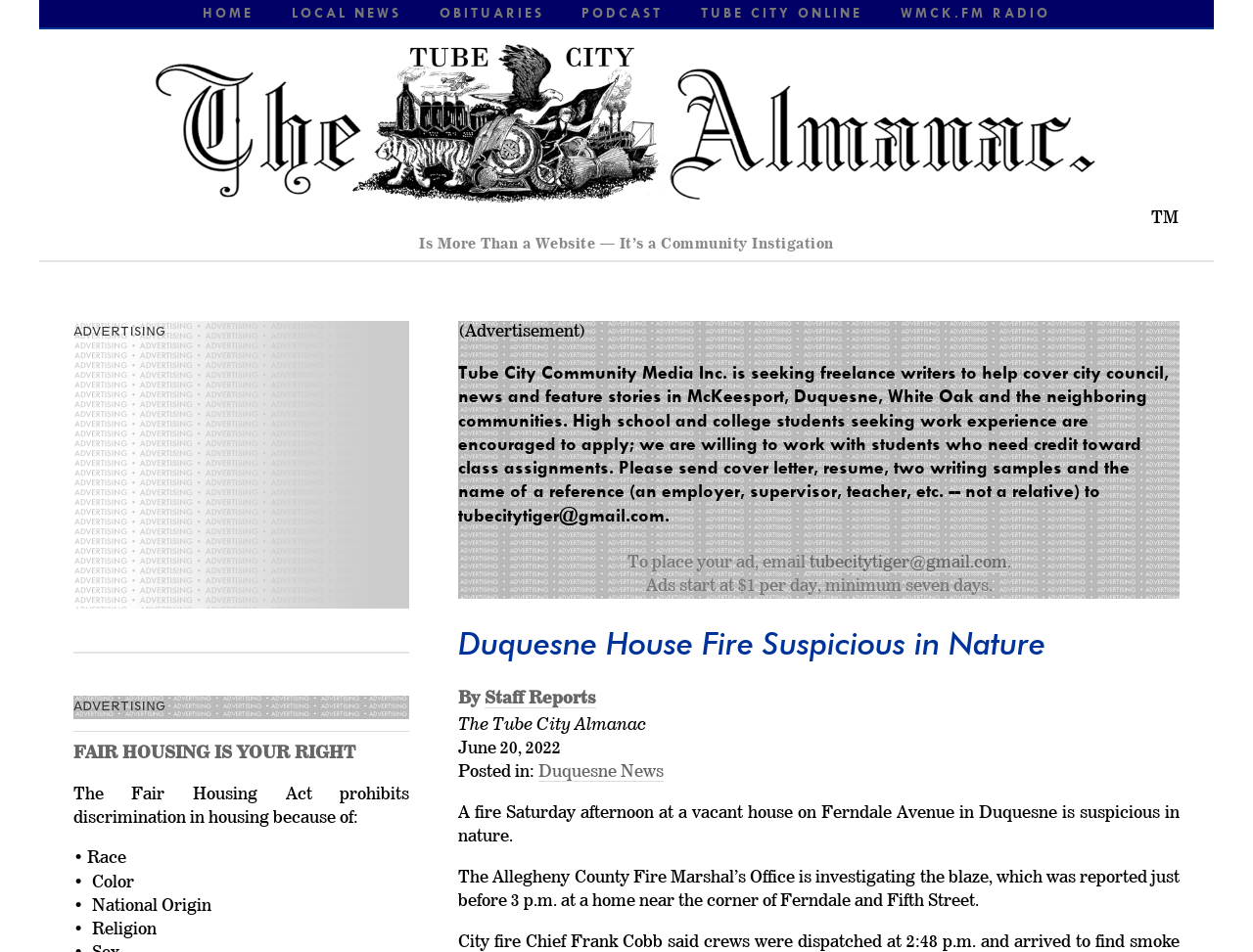What is the minimum duration for ads?
Answer the question with a detailed explanation, including all necessary information.

I found the answer by looking at the text 'Ads start at $1 per day, minimum seven days.' which indicates that the minimum duration for ads is seven days.